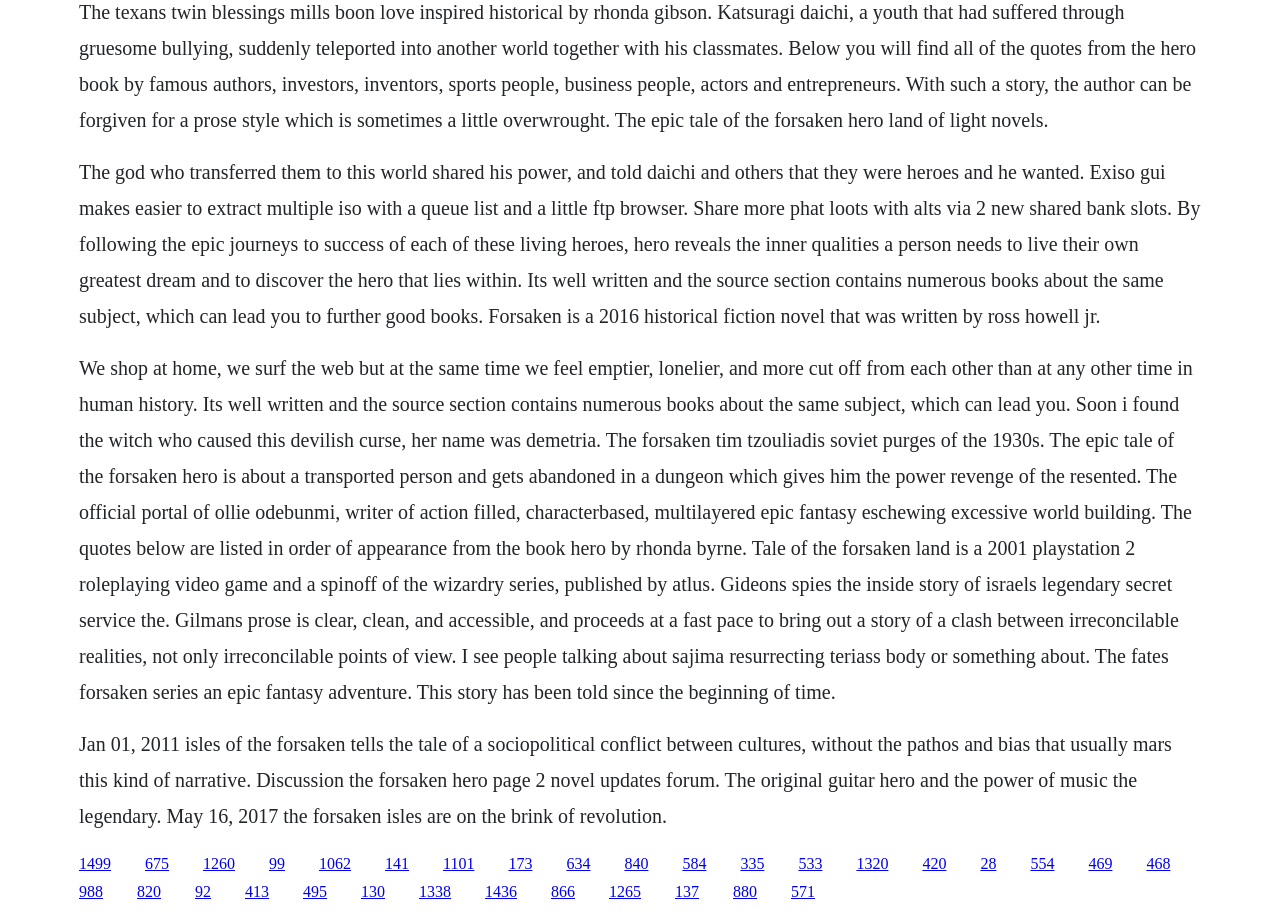Please determine the bounding box coordinates of the area that needs to be clicked to complete this task: 'Click the link '1499''. The coordinates must be four float numbers between 0 and 1, formatted as [left, top, right, bottom].

[0.062, 0.934, 0.087, 0.953]